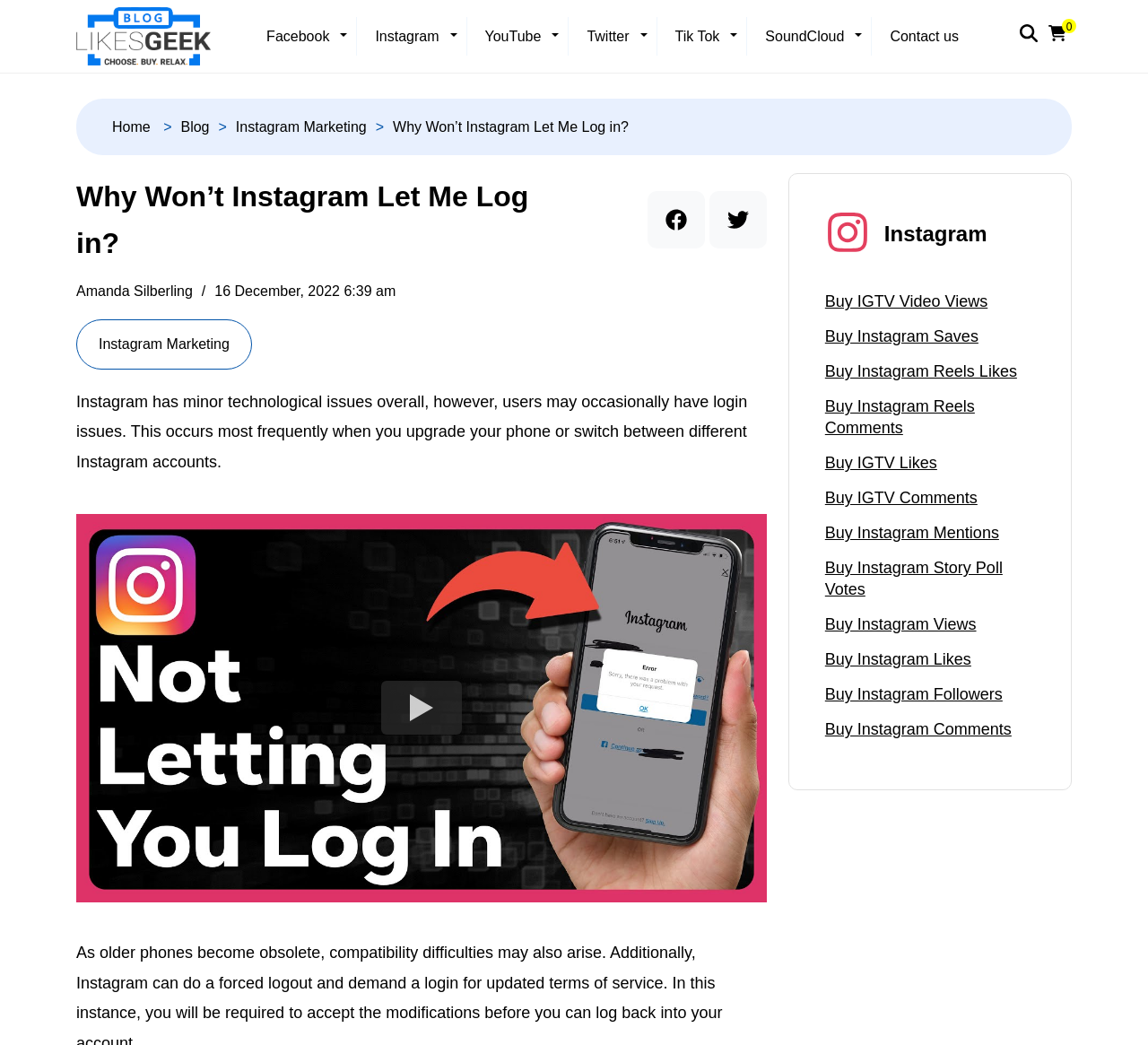Identify the bounding box coordinates of the region that needs to be clicked to carry out this instruction: "Click the 'REQUEST A QUOTE' link". Provide these coordinates as four float numbers ranging from 0 to 1, i.e., [left, top, right, bottom].

None